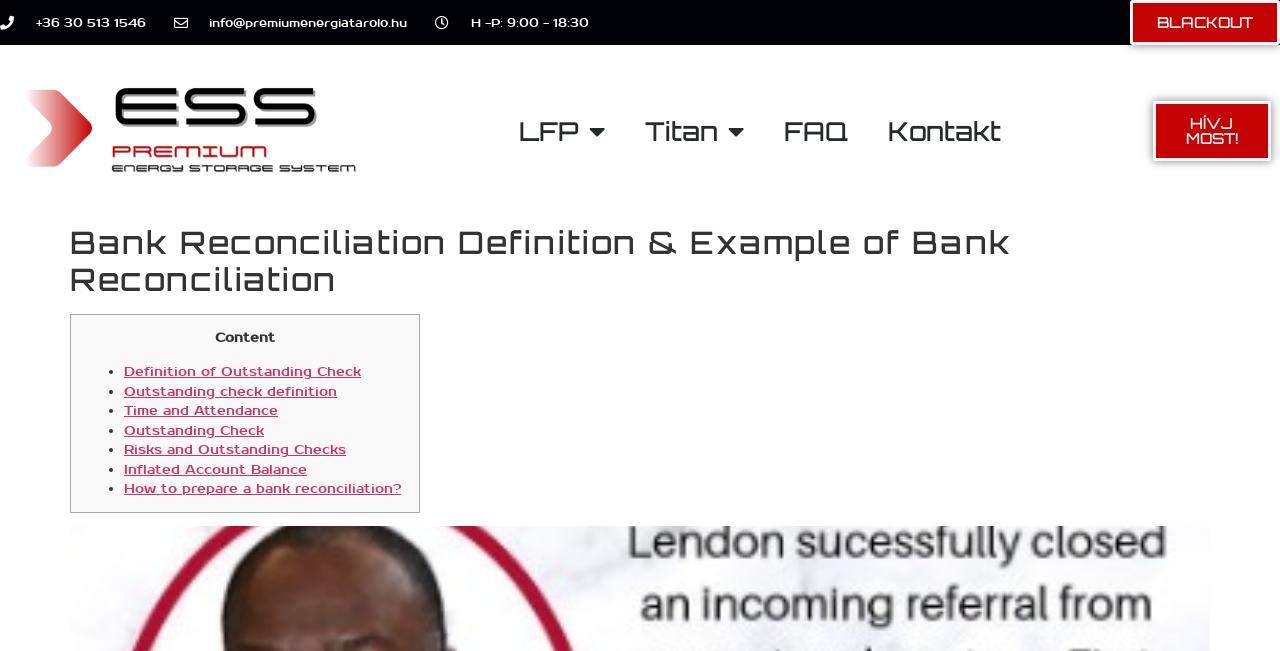Identify the bounding box coordinates of the element that should be clicked to fulfill this task: "Visit the BLACKOUT page". The coordinates should be provided as four float numbers between 0 and 1, i.e., [left, top, right, bottom].

[0.883, 0.0, 1.0, 0.069]